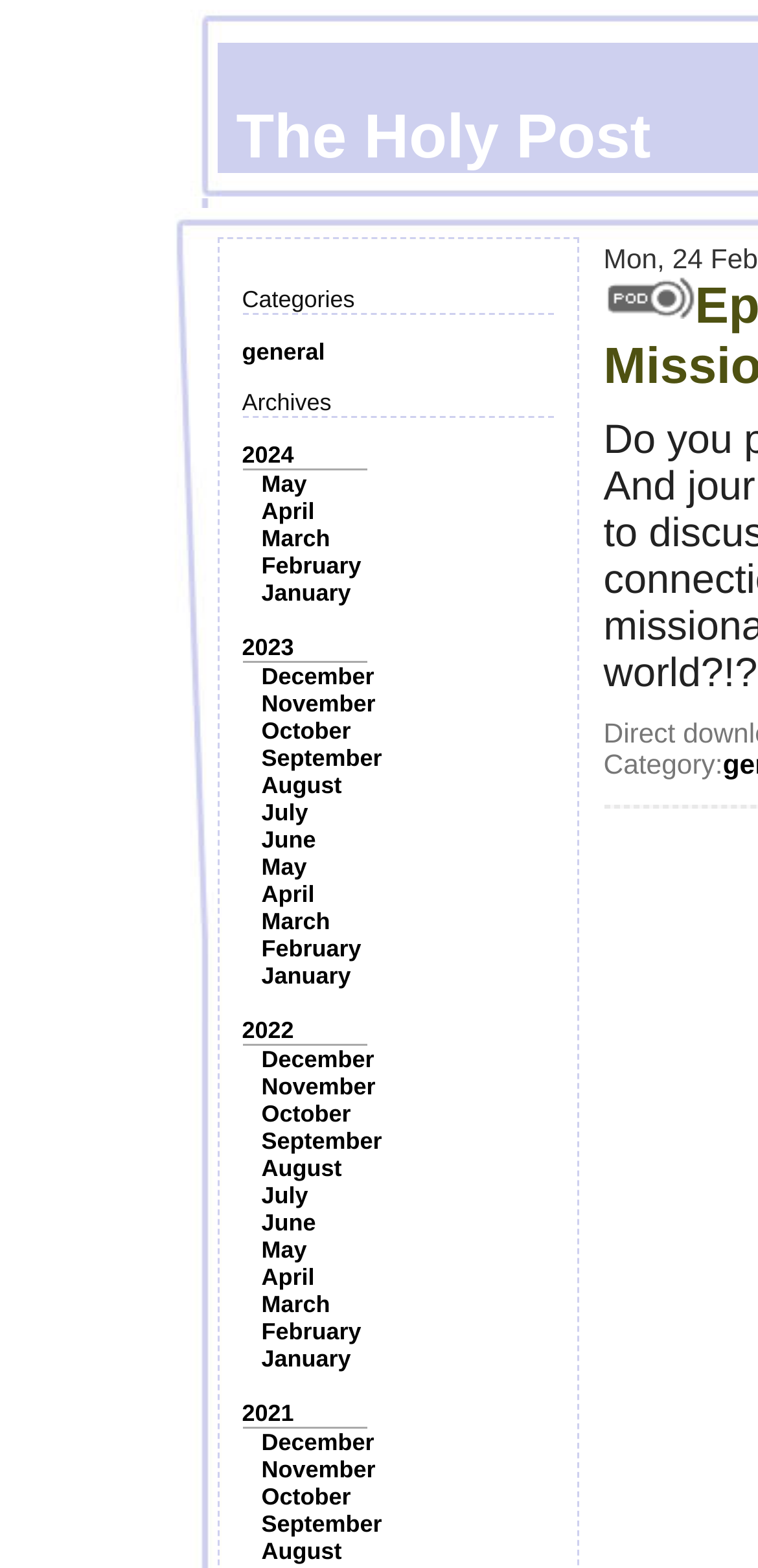Pinpoint the bounding box coordinates of the element that must be clicked to accomplish the following instruction: "Browse posts from May". The coordinates should be in the format of four float numbers between 0 and 1, i.e., [left, top, right, bottom].

[0.345, 0.3, 0.405, 0.317]